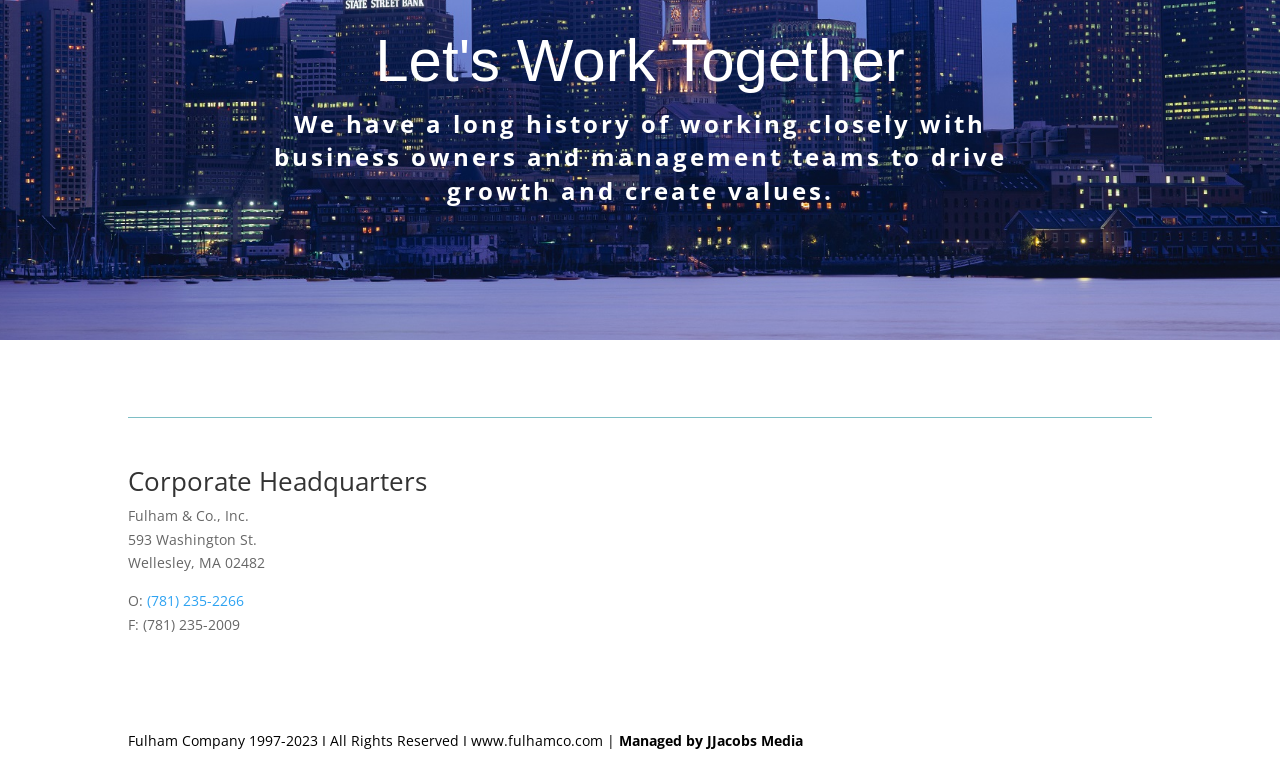Provide a short, one-word or phrase answer to the question below:
Who manages the website?

JJacobs Media